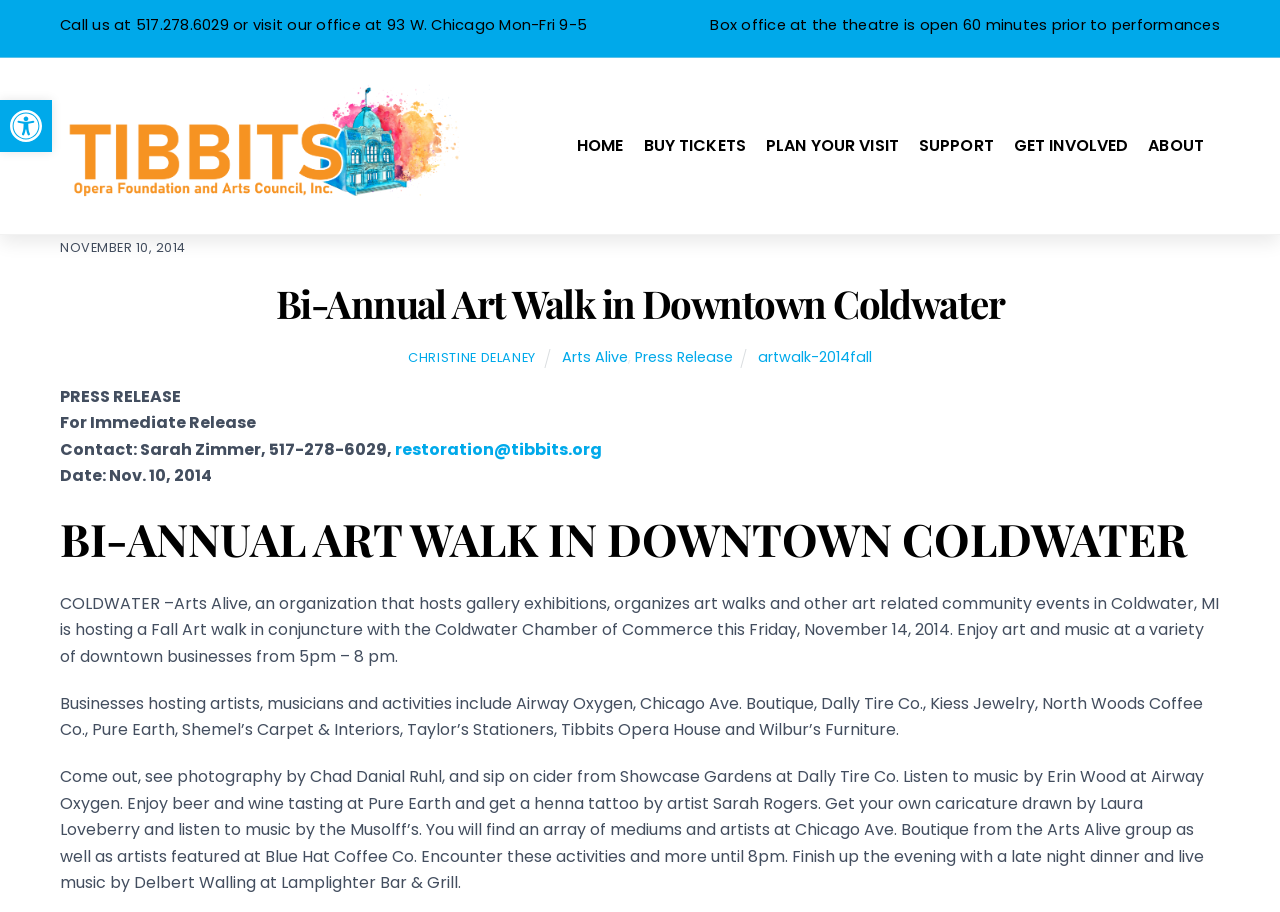Locate the bounding box coordinates of the clickable region necessary to complete the following instruction: "Buy tickets". Provide the coordinates in the format of four float numbers between 0 and 1, i.e., [left, top, right, bottom].

[0.503, 0.151, 0.583, 0.168]